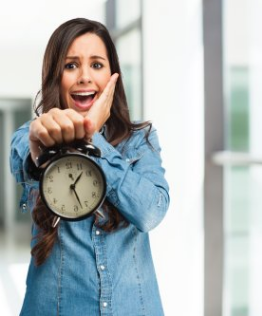Utilize the details in the image to thoroughly answer the following question: What is the color of the woman's hair?

The woman in the image has long hair, and its color is described as dark, which suggests that it is likely black or a very dark brown.